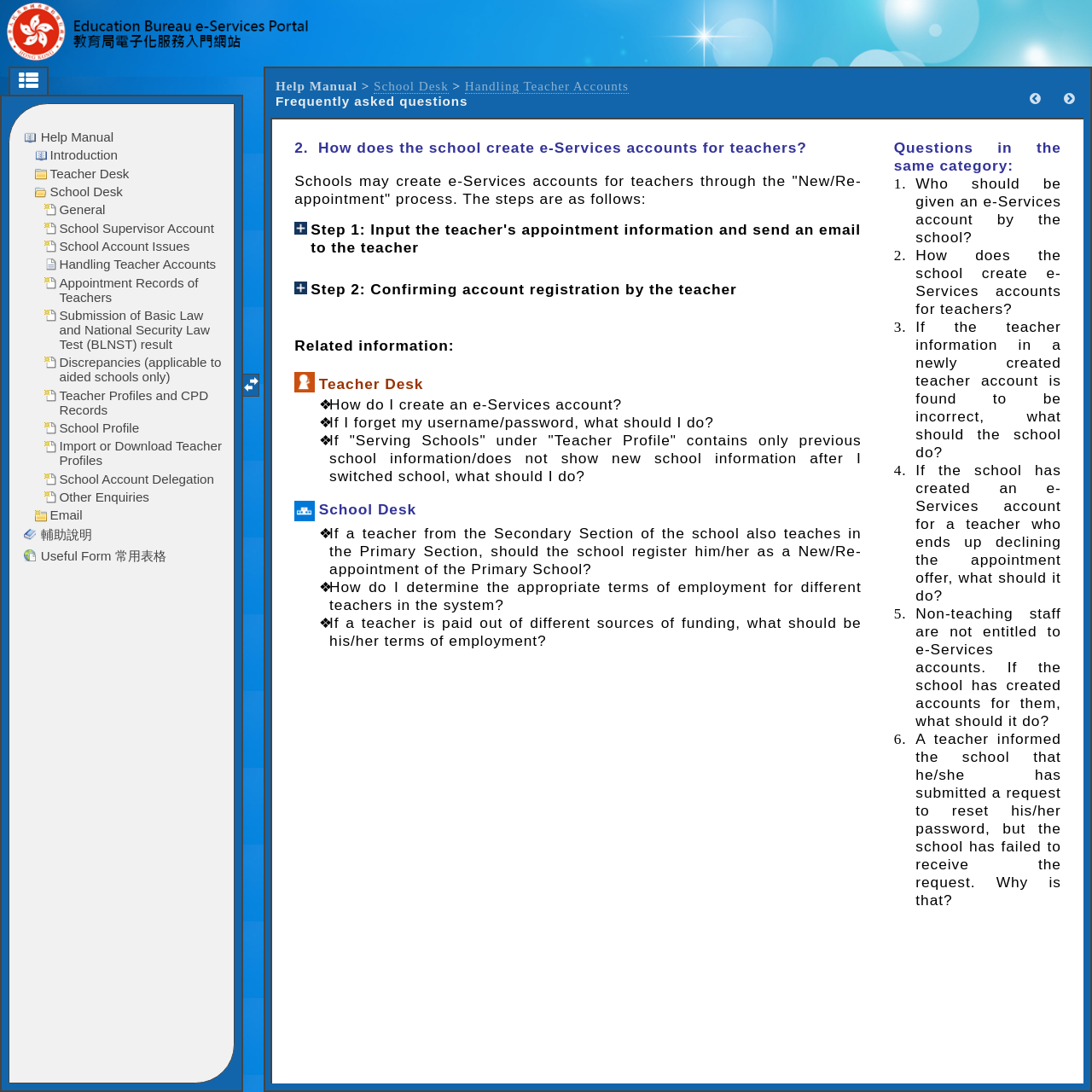What is the purpose of the 'New/Re-appointment' process?
Using the image, respond with a single word or phrase.

Create e-Services accounts for teachers